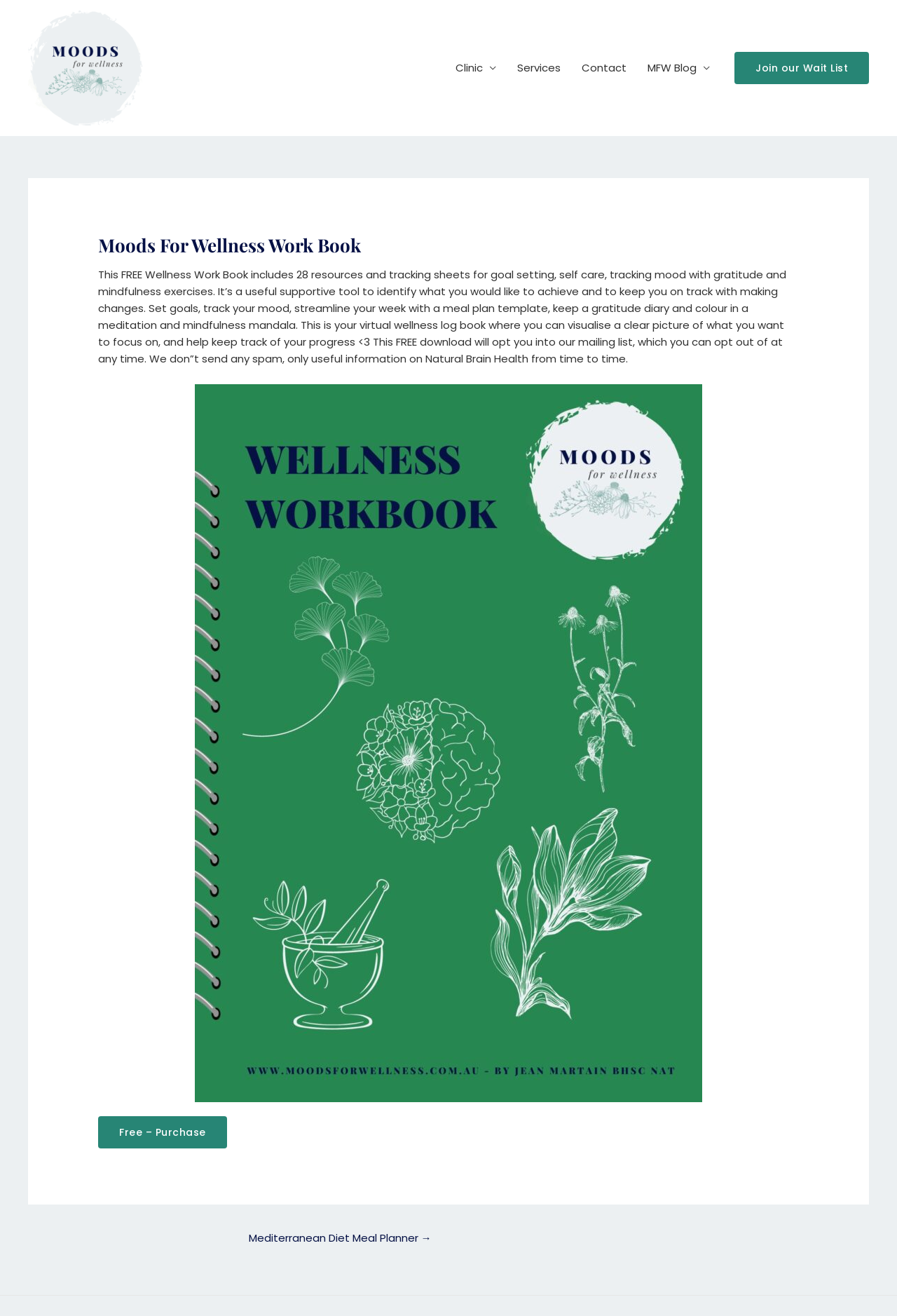Provide the bounding box coordinates of the UI element this sentence describes: "Join our Wait List".

[0.819, 0.039, 0.969, 0.064]